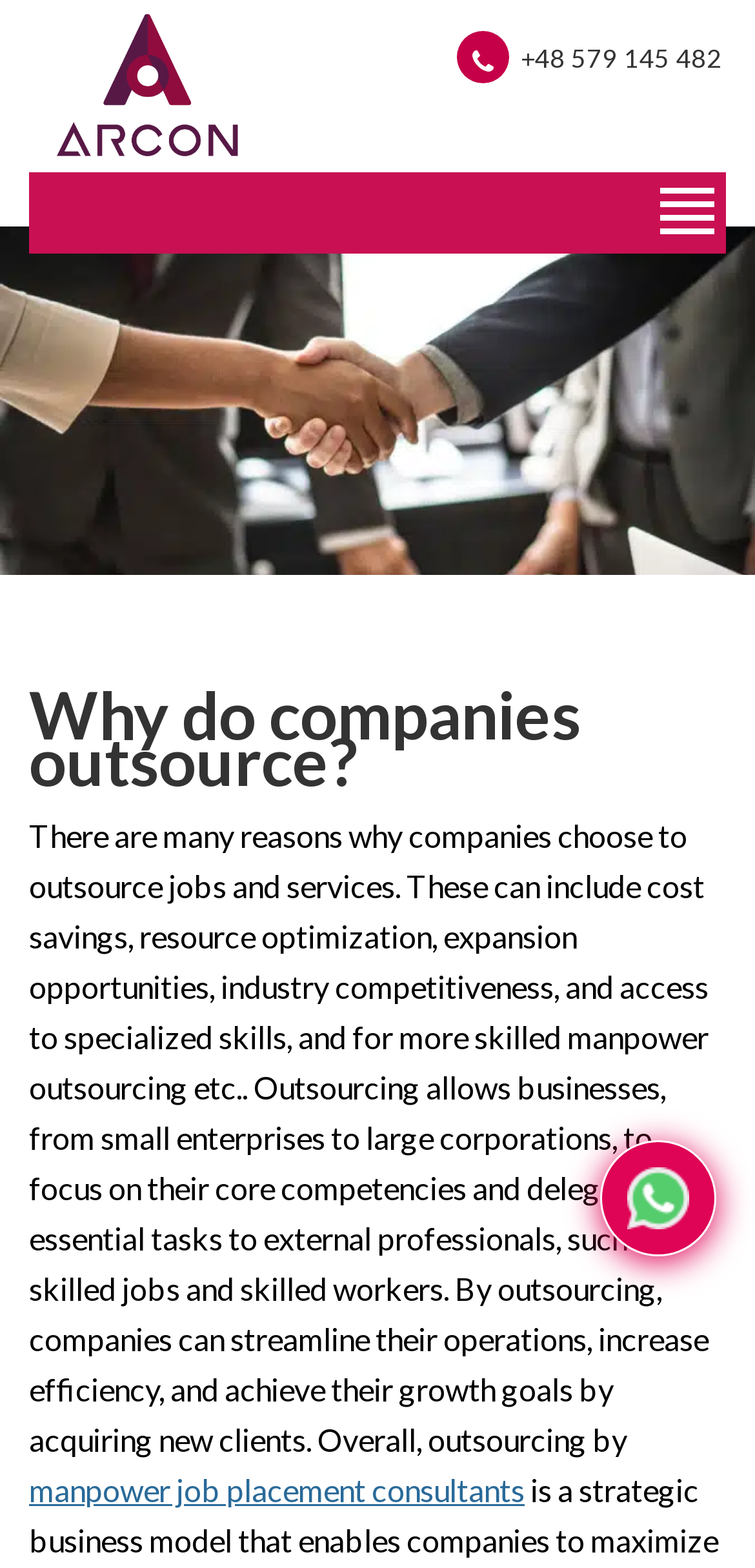What type of professionals can companies outsource to?
Please provide a comprehensive and detailed answer to the question.

I determined the answer by reading the StaticText element which mentions that companies can outsource to external professionals, such as skilled jobs and skilled workers. Additionally, the link element with the text 'manpower job placement consultants' also suggests that skilled workers are involved in the outsourcing process.